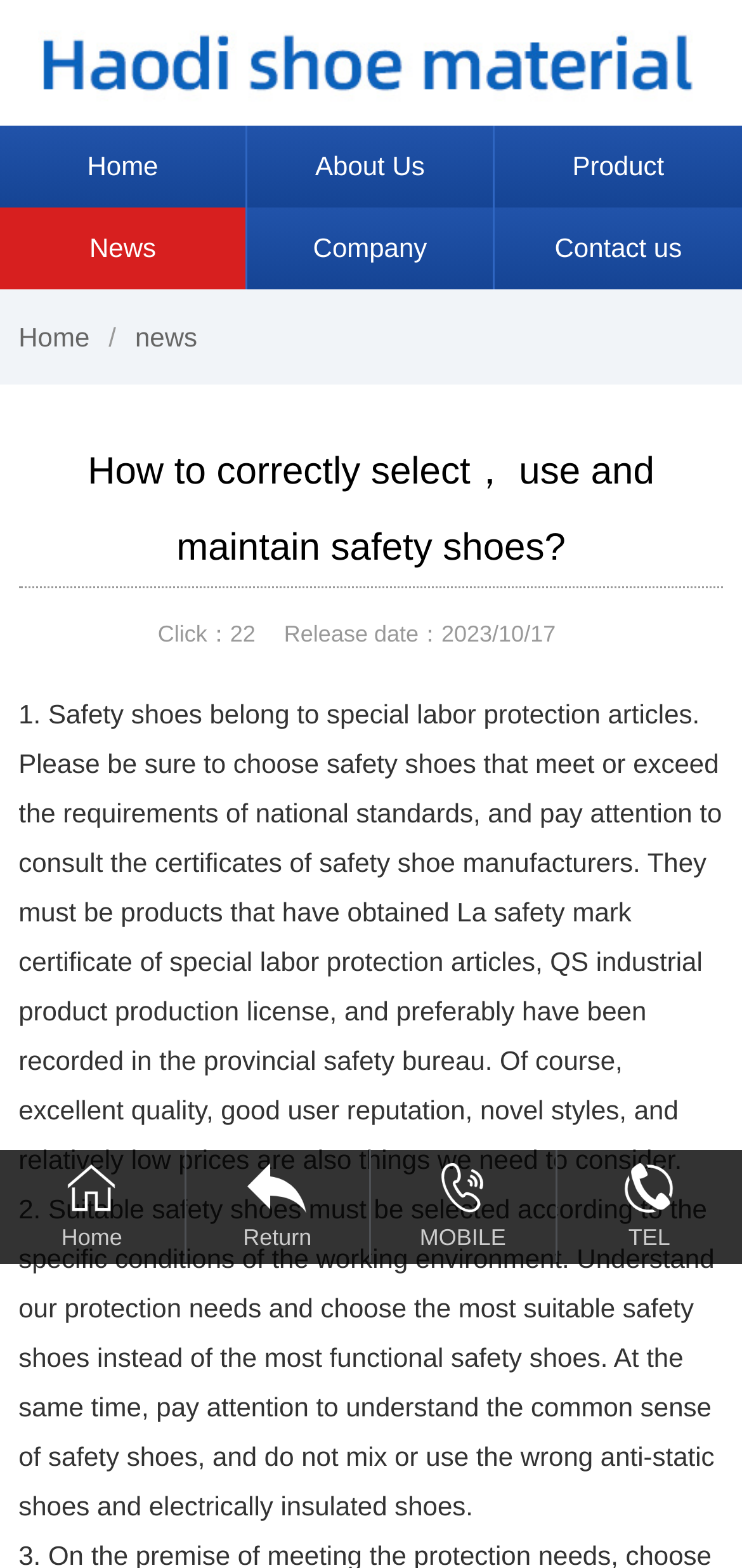Identify the bounding box coordinates of the section to be clicked to complete the task described by the following instruction: "Read the article about safety shoes". The coordinates should be four float numbers between 0 and 1, formatted as [left, top, right, bottom].

[0.118, 0.288, 0.882, 0.363]